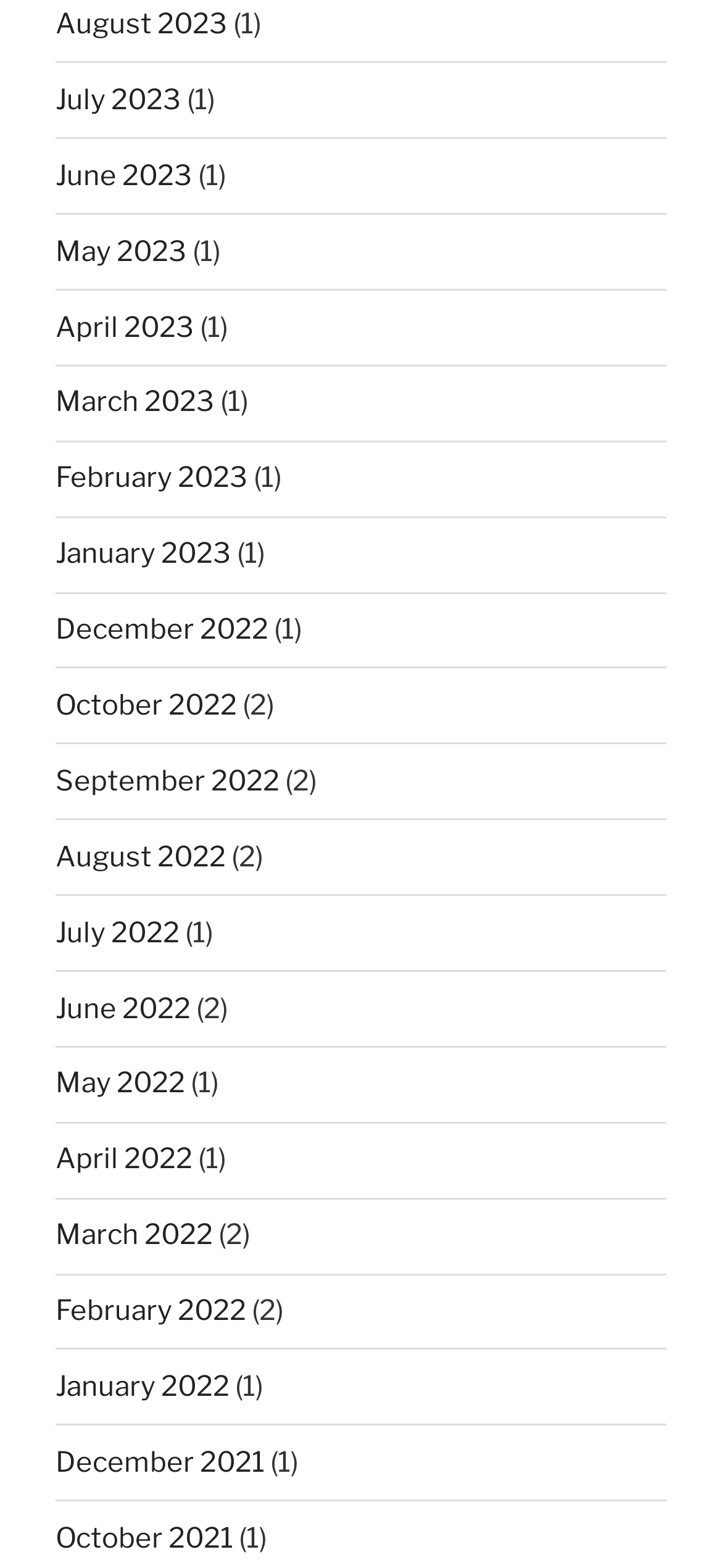Indicate the bounding box coordinates of the element that needs to be clicked to satisfy the following instruction: "View August 2023". The coordinates should be four float numbers between 0 and 1, i.e., [left, top, right, bottom].

[0.077, 0.005, 0.315, 0.026]